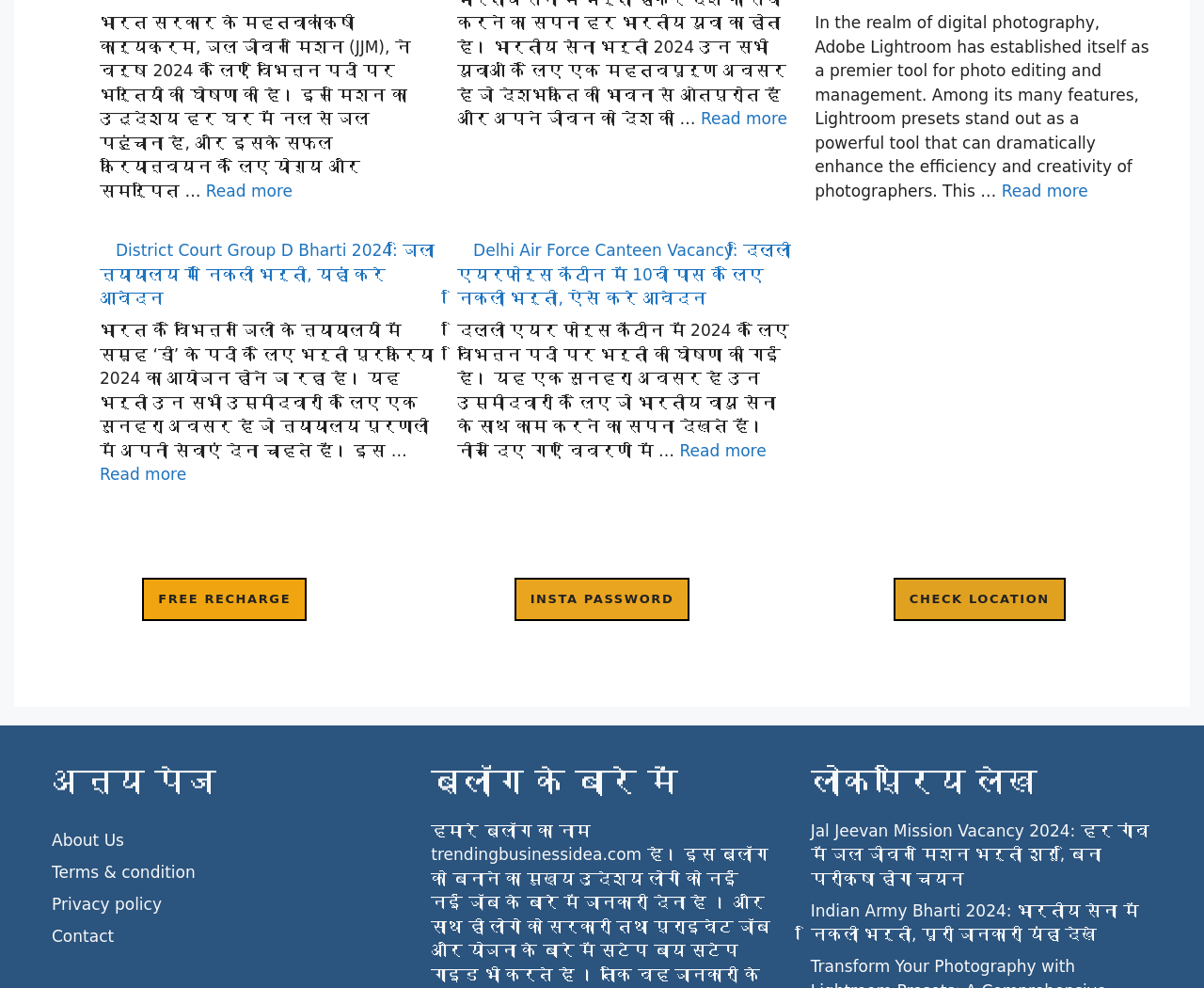Find the bounding box coordinates of the clickable area required to complete the following action: "Get more information about Delhi Air Force Canteen Vacancy".

[0.38, 0.244, 0.657, 0.312]